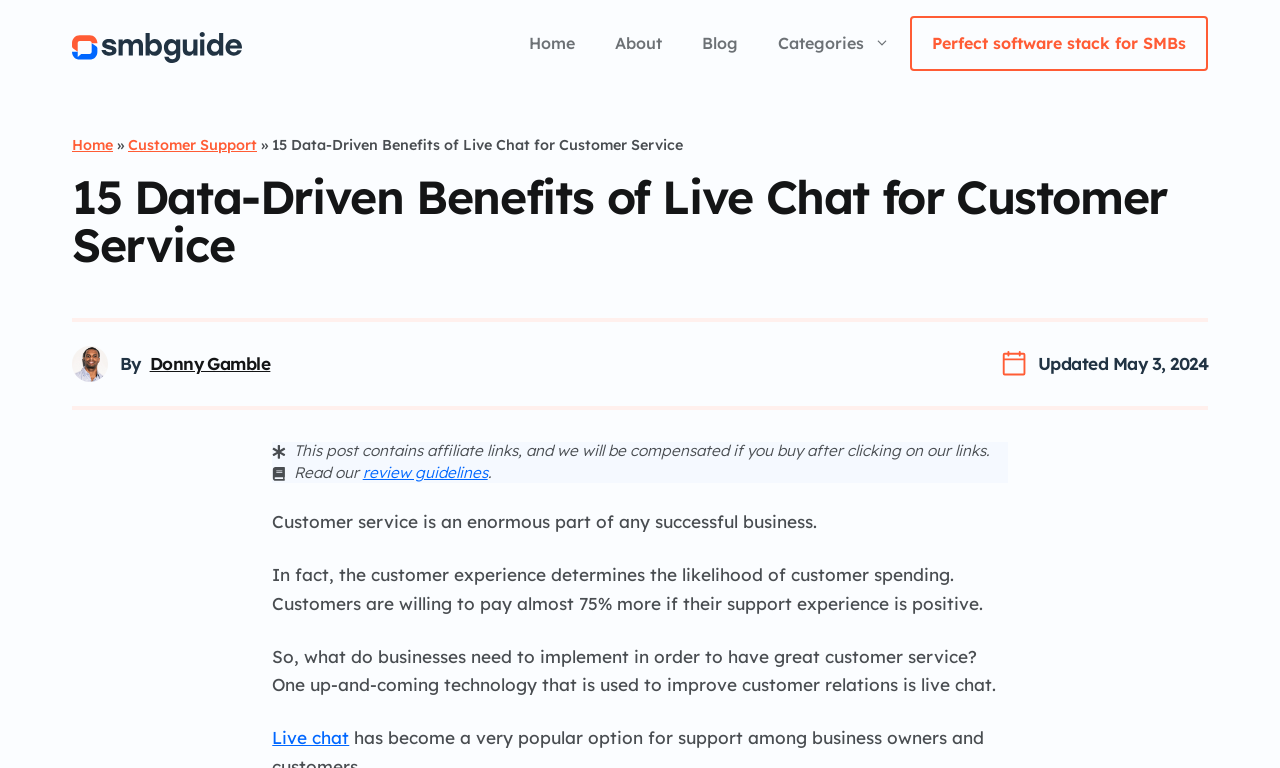Determine the bounding box coordinates of the clickable region to execute the instruction: "Submit your comment". The coordinates should be four float numbers between 0 and 1, denoted as [left, top, right, bottom].

None